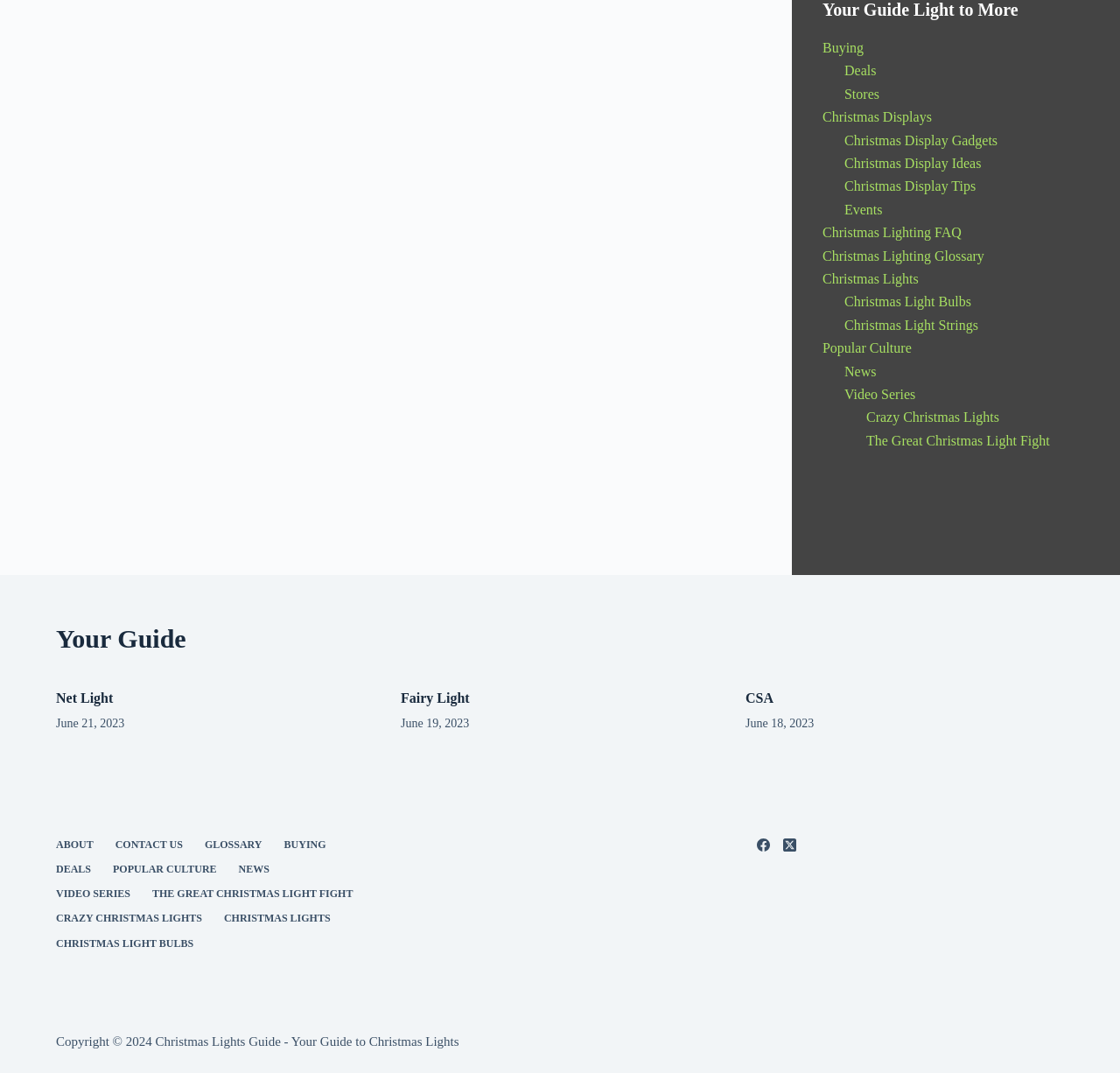Find the bounding box coordinates of the element's region that should be clicked in order to follow the given instruction: "Click on Buying". The coordinates should consist of four float numbers between 0 and 1, i.e., [left, top, right, bottom].

[0.734, 0.038, 0.771, 0.051]